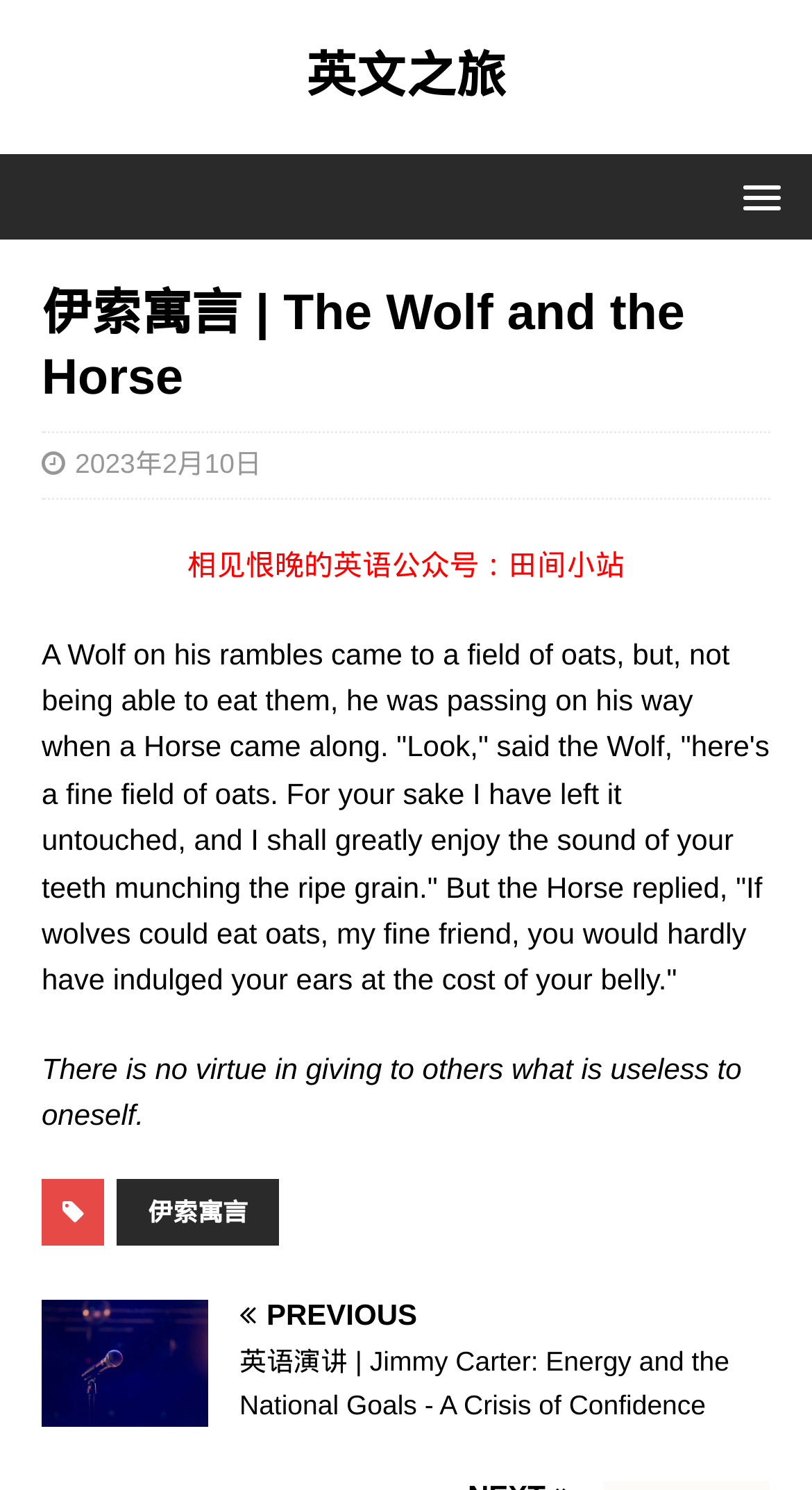What is the name of the fable mentioned?
Examine the image and give a concise answer in one word or a short phrase.

伊索寓言